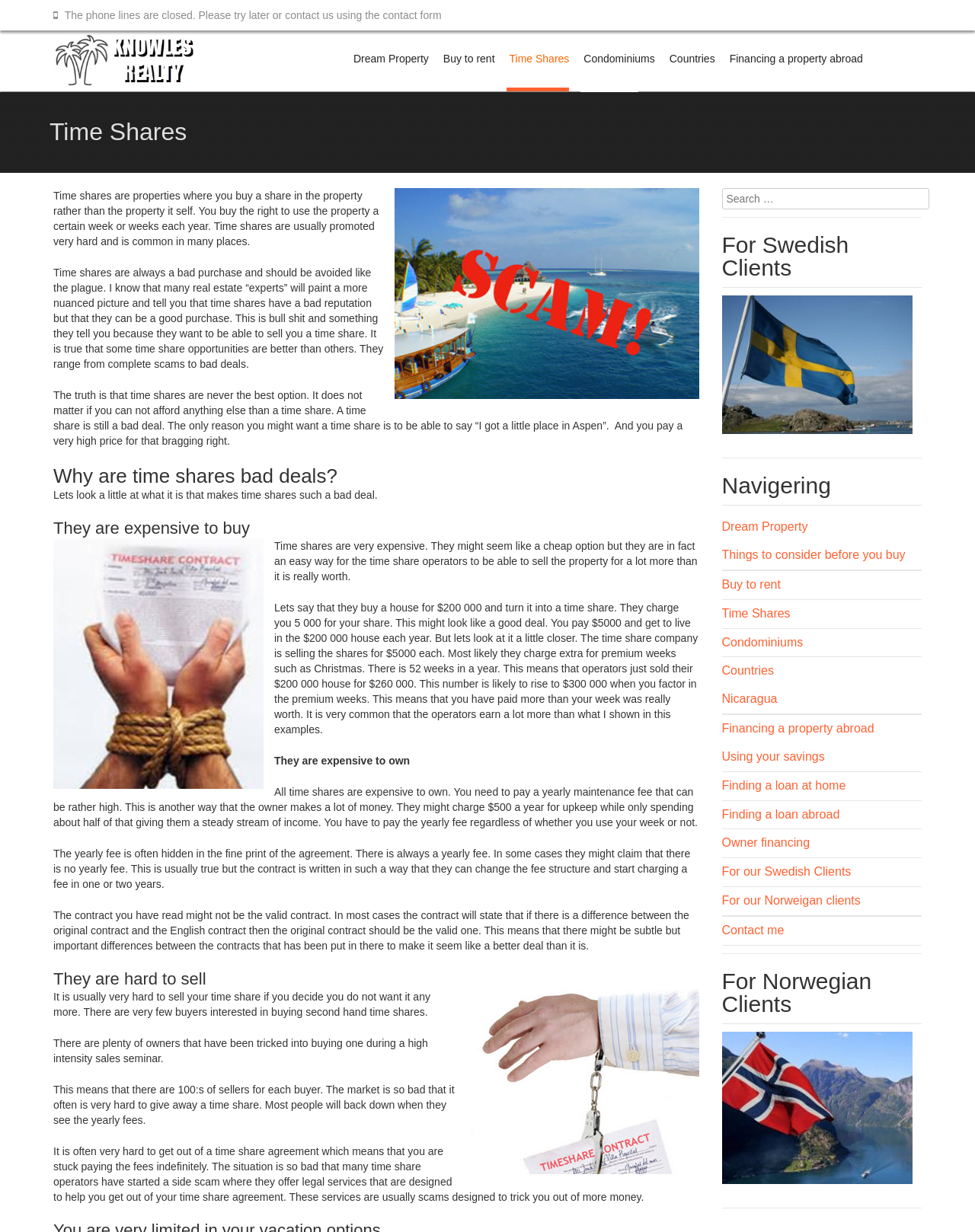Please identify the bounding box coordinates of the clickable area that will fulfill the following instruction: "Read about 'Why are time shares bad deals?'". The coordinates should be in the format of four float numbers between 0 and 1, i.e., [left, top, right, bottom].

[0.055, 0.377, 0.717, 0.395]